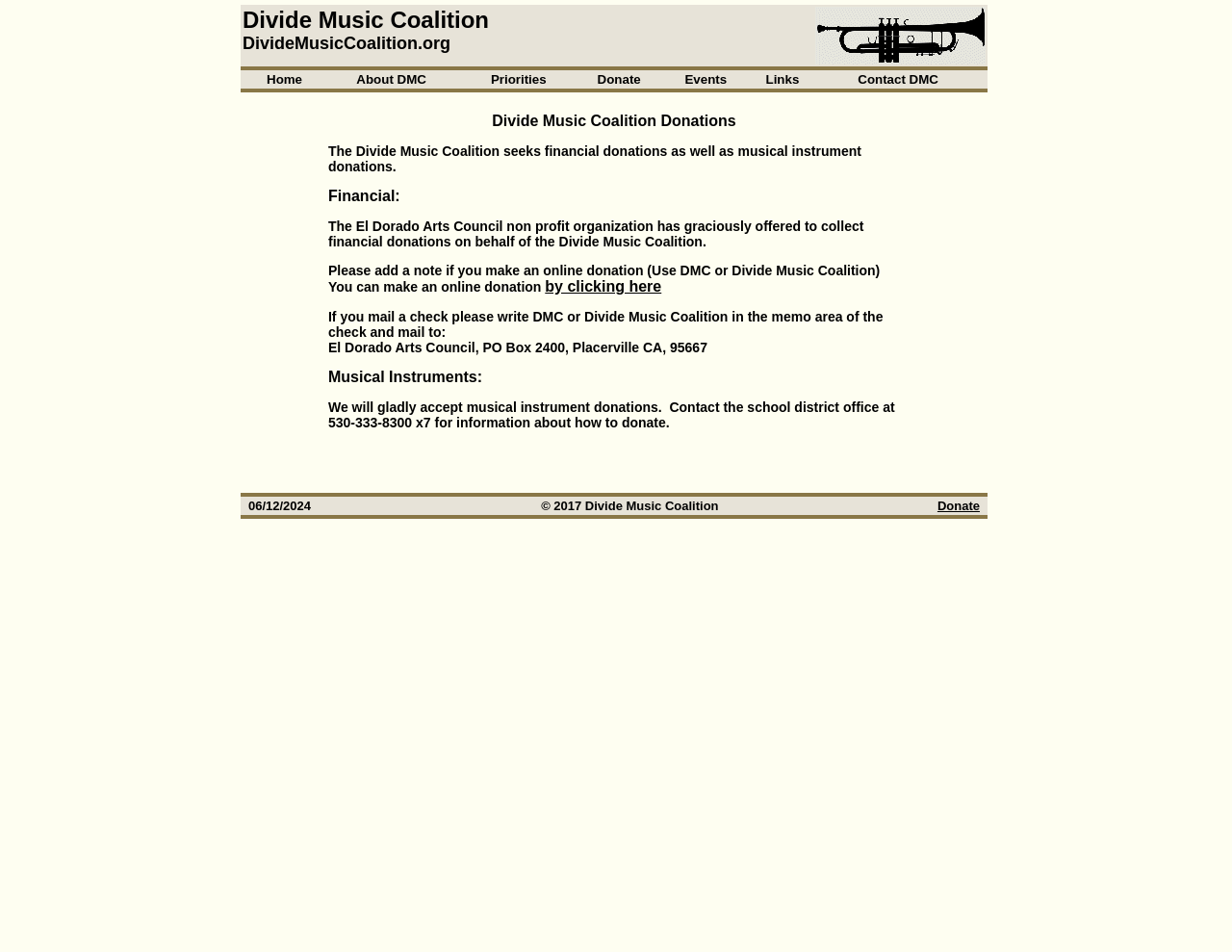Locate the bounding box of the UI element defined by this description: "Contact DMC". The coordinates should be given as four float numbers between 0 and 1, formatted as [left, top, right, bottom].

[0.663, 0.076, 0.795, 0.091]